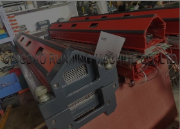Give a short answer using one word or phrase for the question:
What type of conveyor belts can this machine joint?

PVC and PU